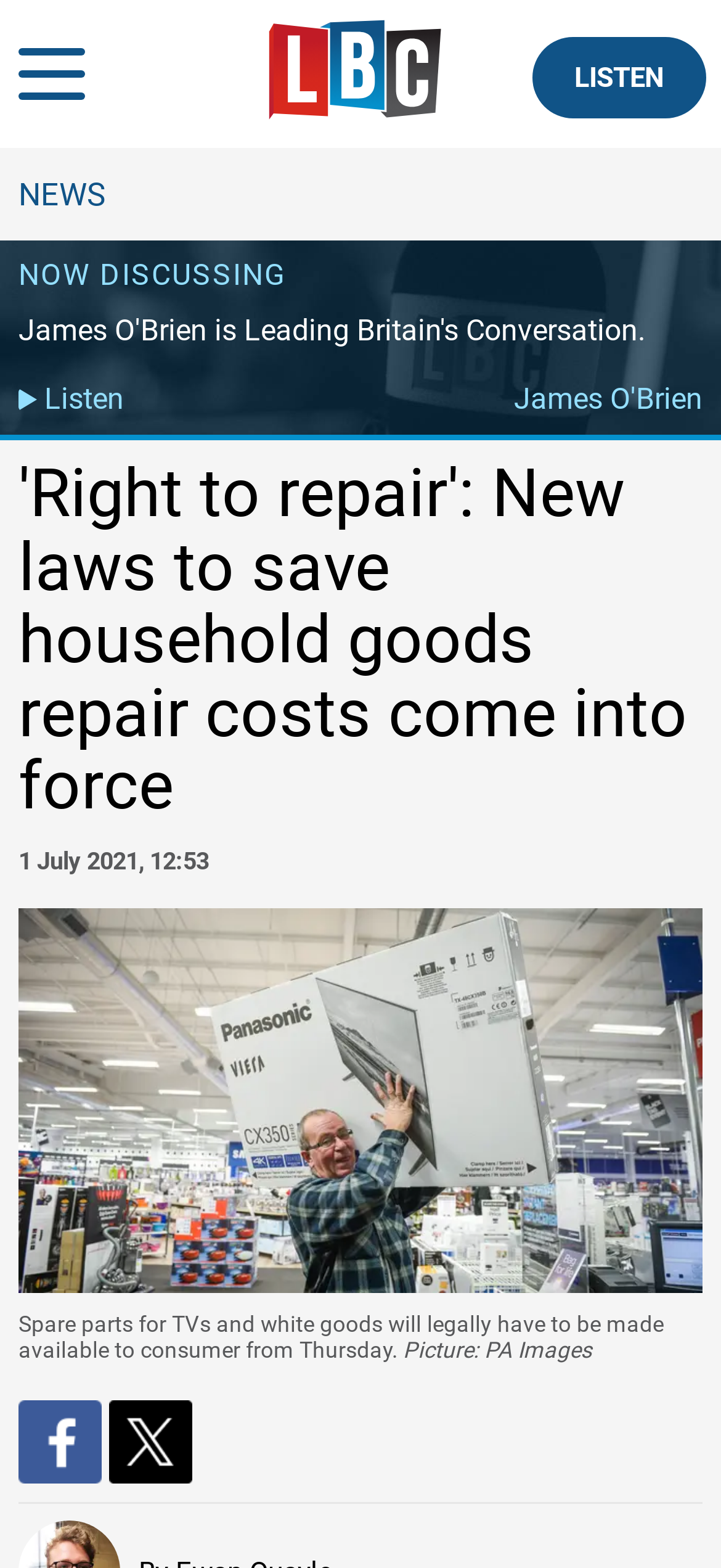Please specify the bounding box coordinates of the element that should be clicked to execute the given instruction: 'Read the article about 'Right to repair''. Ensure the coordinates are four float numbers between 0 and 1, expressed as [left, top, right, bottom].

[0.026, 0.293, 0.974, 0.526]